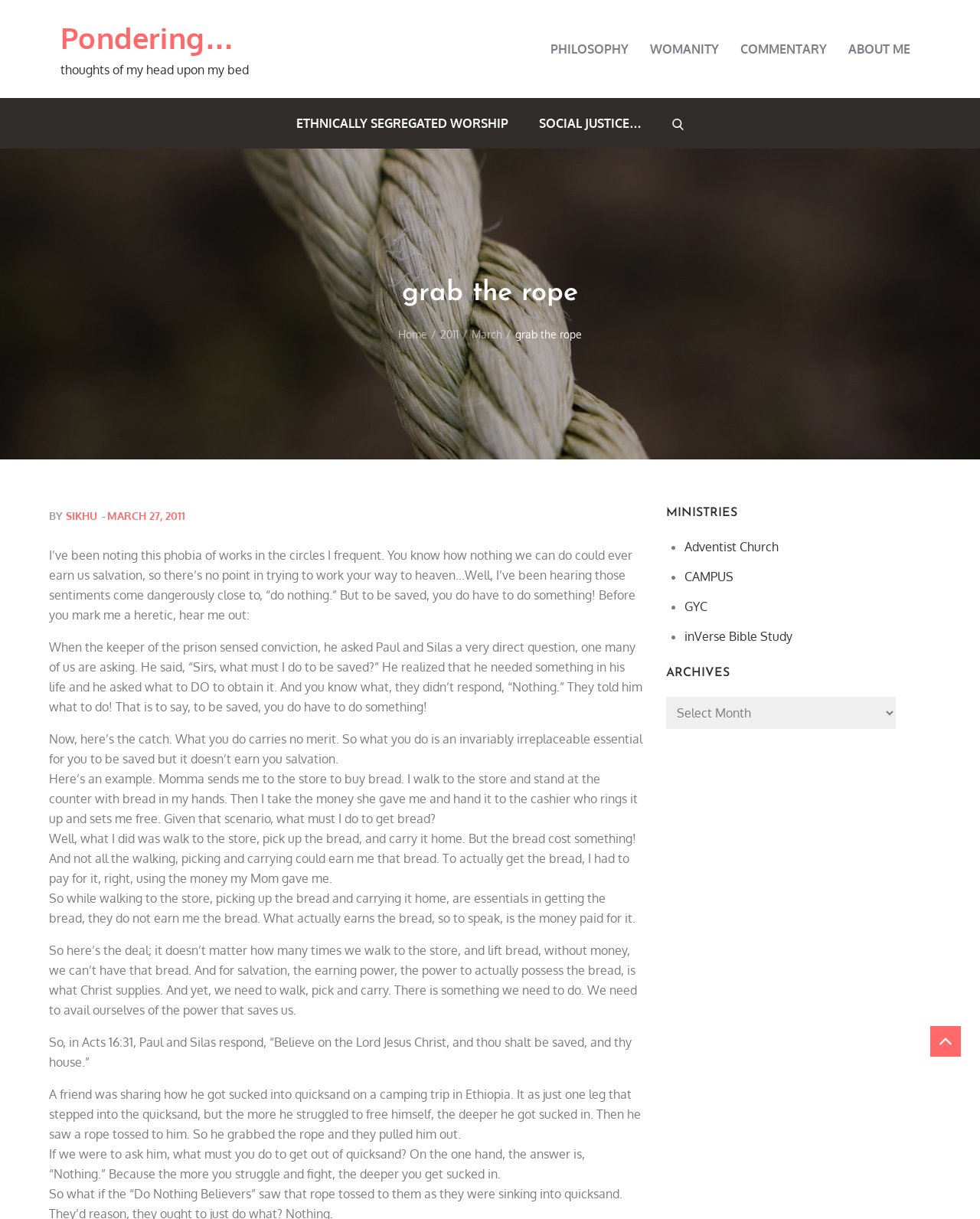Identify the bounding box coordinates of the clickable region required to complete the instruction: "Click on the 'ABOUT ME' link". The coordinates should be given as four float numbers within the range of 0 and 1, i.e., [left, top, right, bottom].

[0.856, 0.0, 0.938, 0.08]